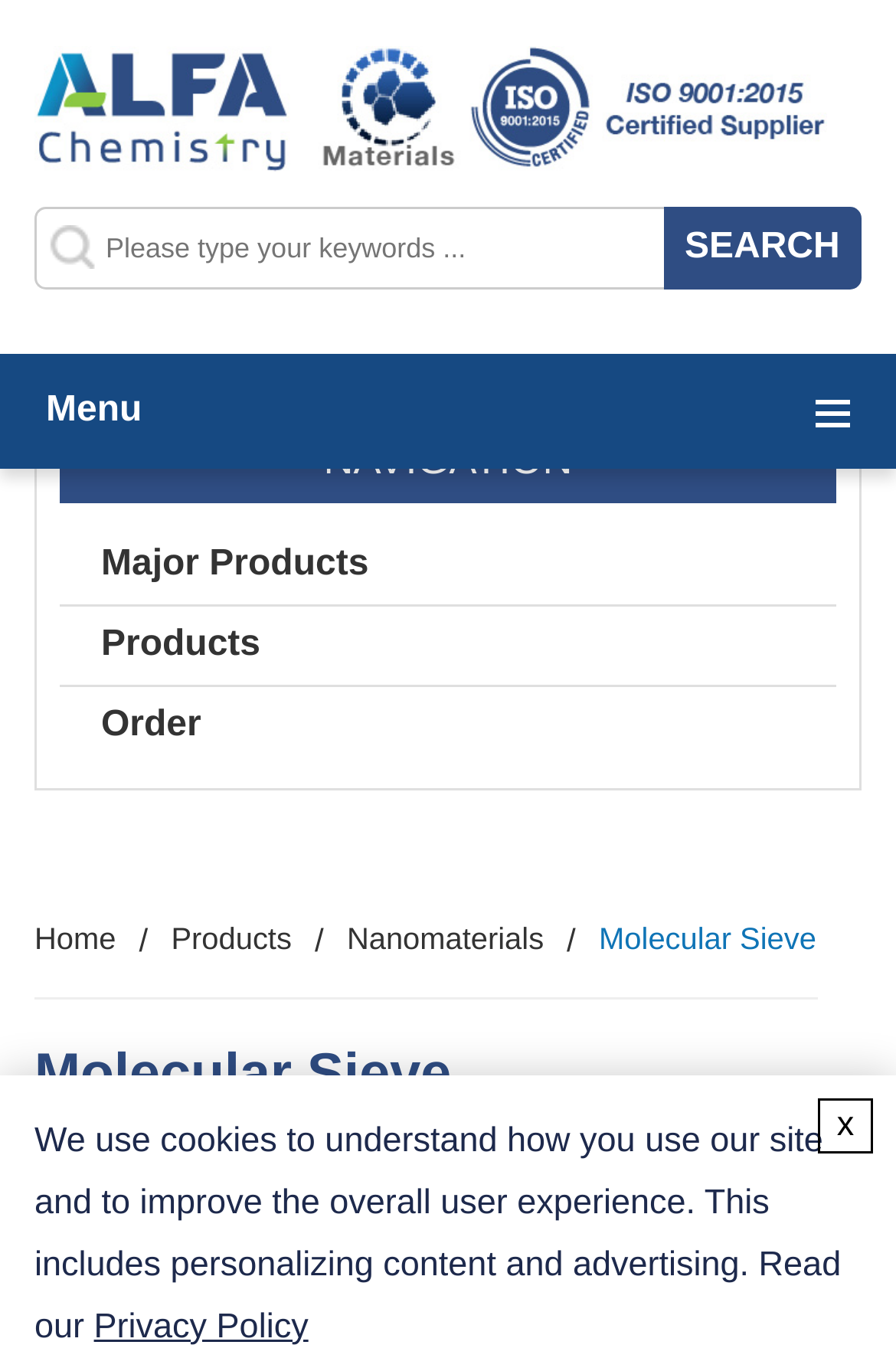How many links are there in the top navigation bar?
Please ensure your answer to the question is detailed and covers all necessary aspects.

I counted the number of links in the top navigation bar, which are 'Major Products', 'Products', and 'Order'.